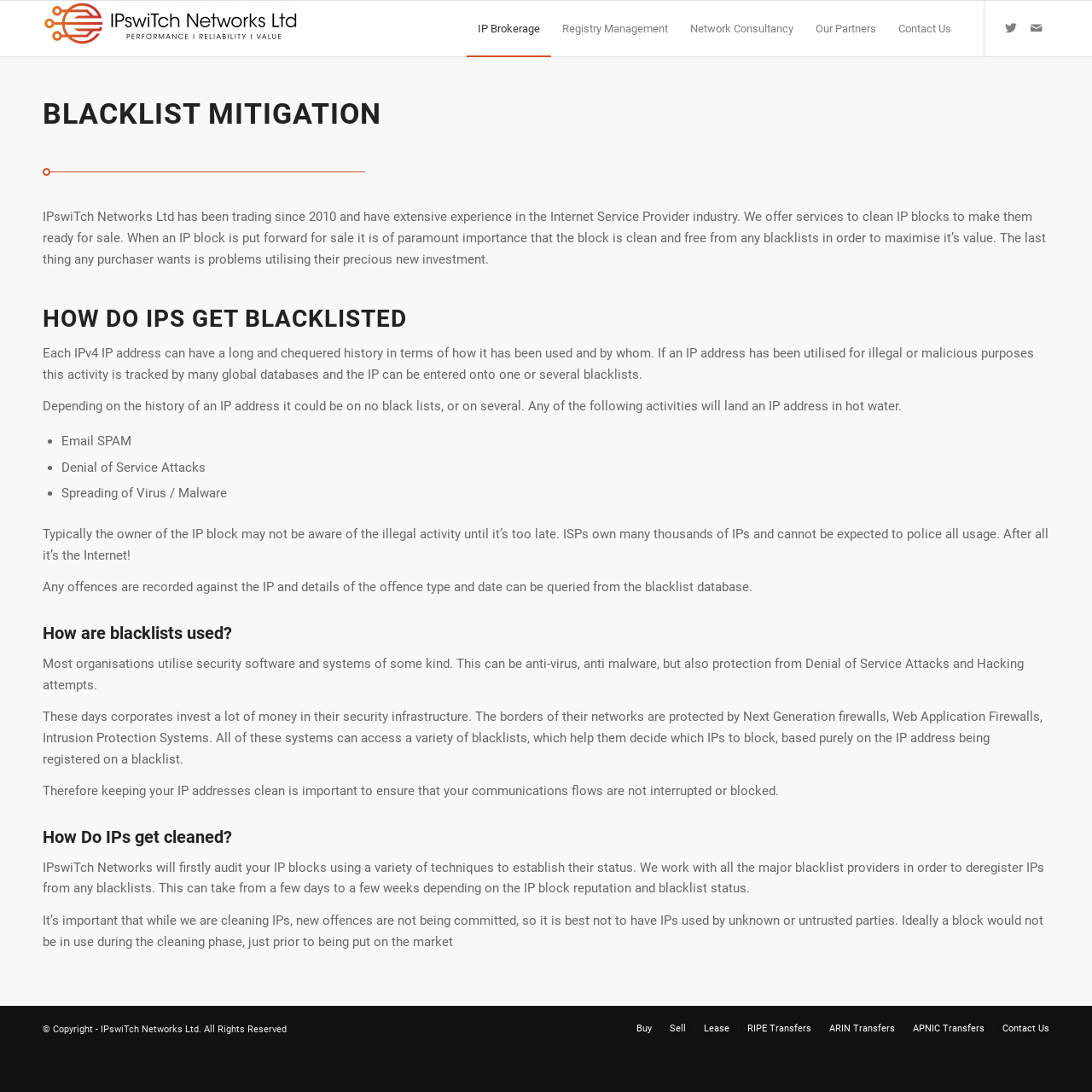Locate the bounding box coordinates of the clickable region to complete the following instruction: "Check 'Was this helpful?'."

None